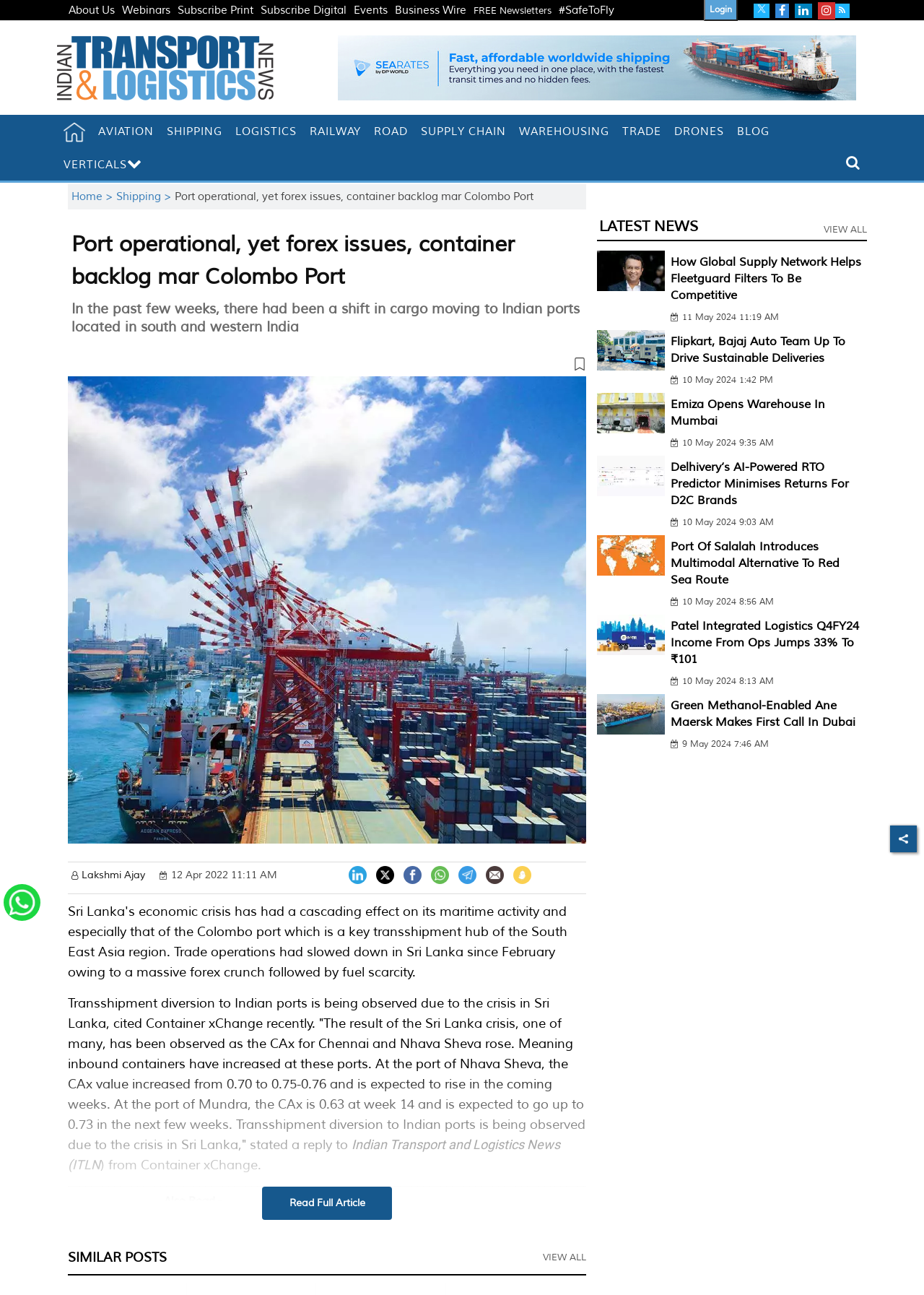Please specify the bounding box coordinates in the format (top-left x, top-left y, bottom-right x, bottom-right y), with values ranging from 0 to 1. Identify the bounding box for the UI component described as follows: search

None